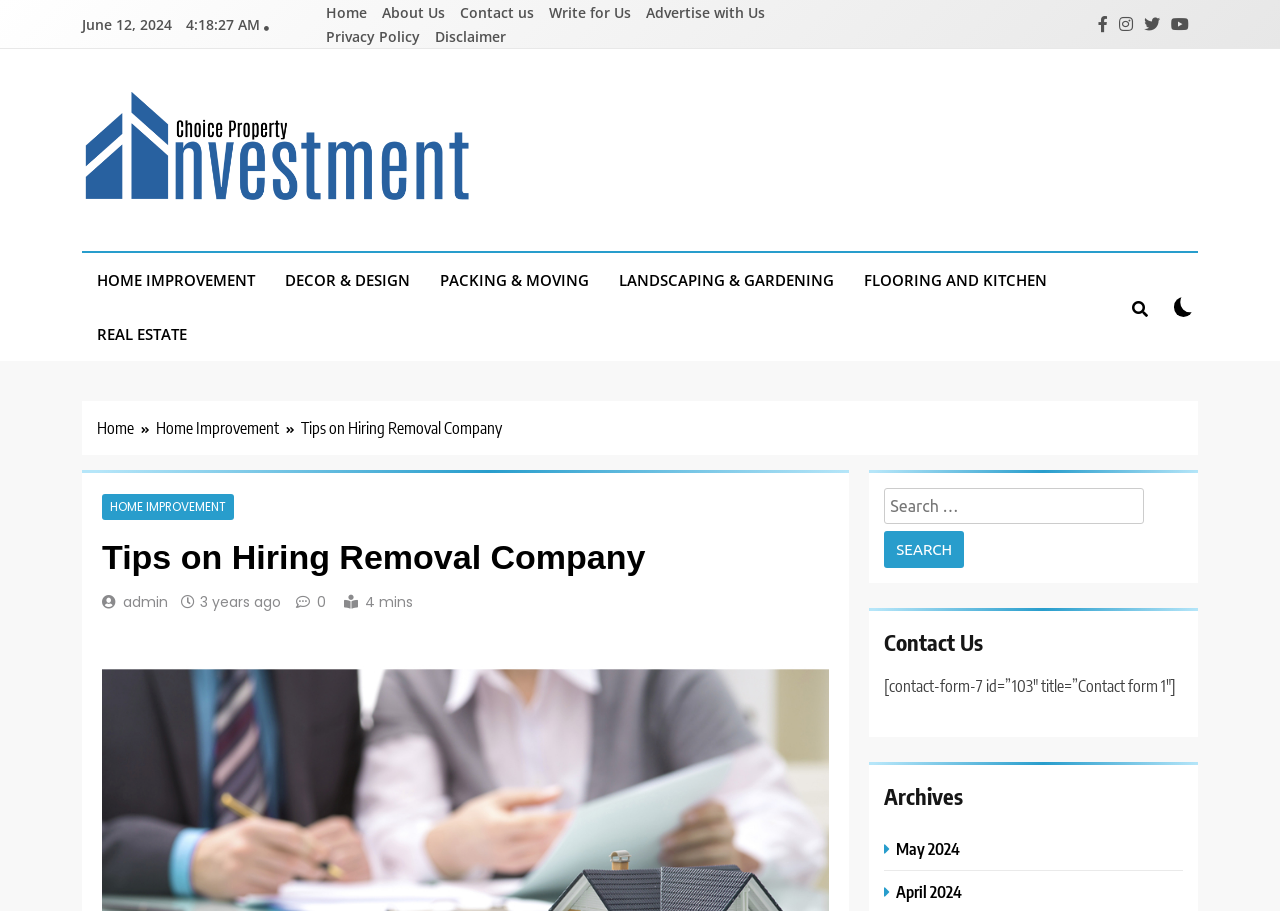What is the category of the article?
Please give a detailed and elaborate answer to the question.

I found the category of the article by looking at the breadcrumbs navigation element, which shows the path 'Home > Home Improvement > Tips on Hiring Removal Company'. The category is 'Home Improvement'.